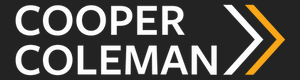Please provide a comprehensive response to the question below by analyzing the image: 
What does the logo represent?

According to the caption, the logo represents the firm's commitment to guiding clients efficiently, reinforcing their strategic and supportive approach.